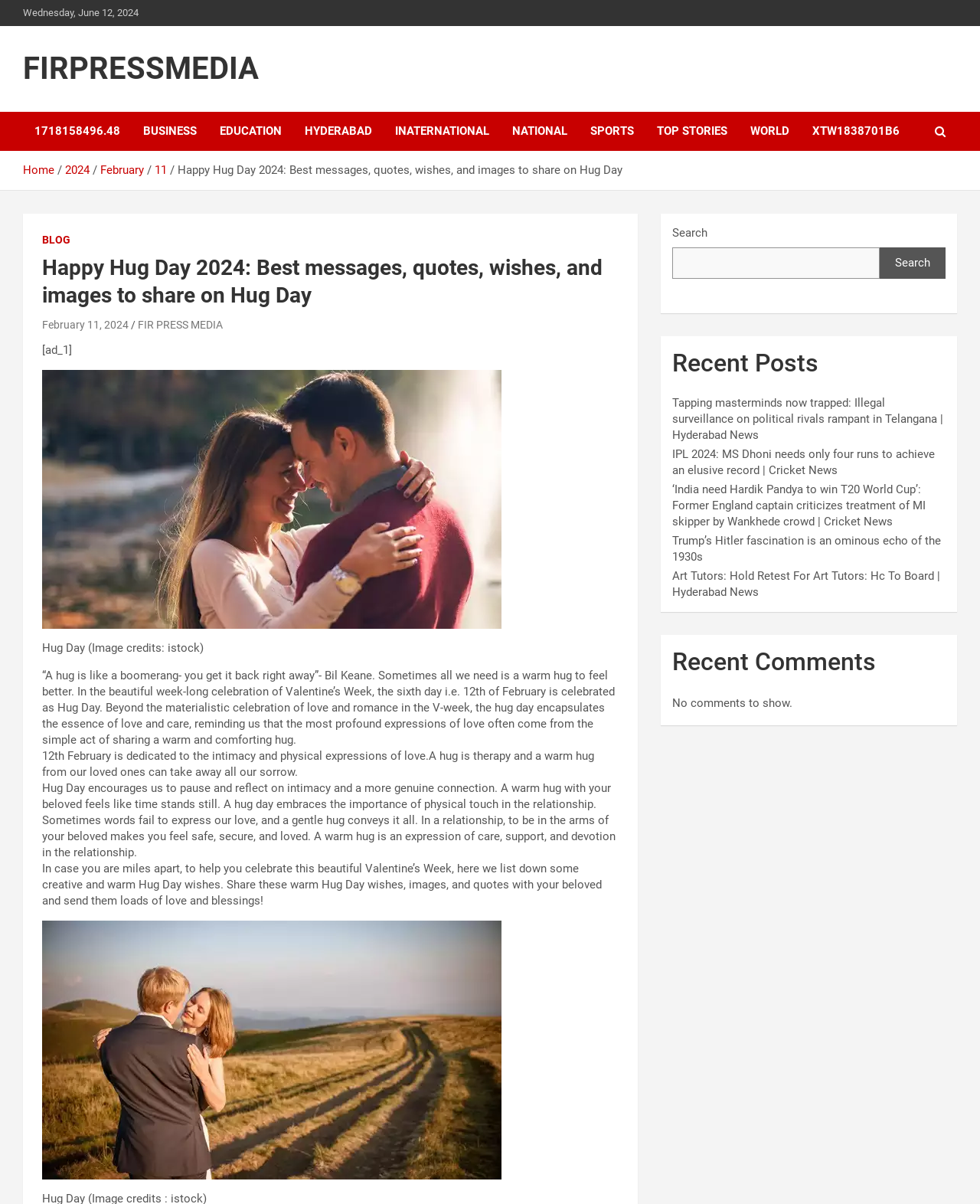Locate the bounding box coordinates of the element I should click to achieve the following instruction: "Read the 'Recent Posts'".

[0.686, 0.289, 0.965, 0.315]